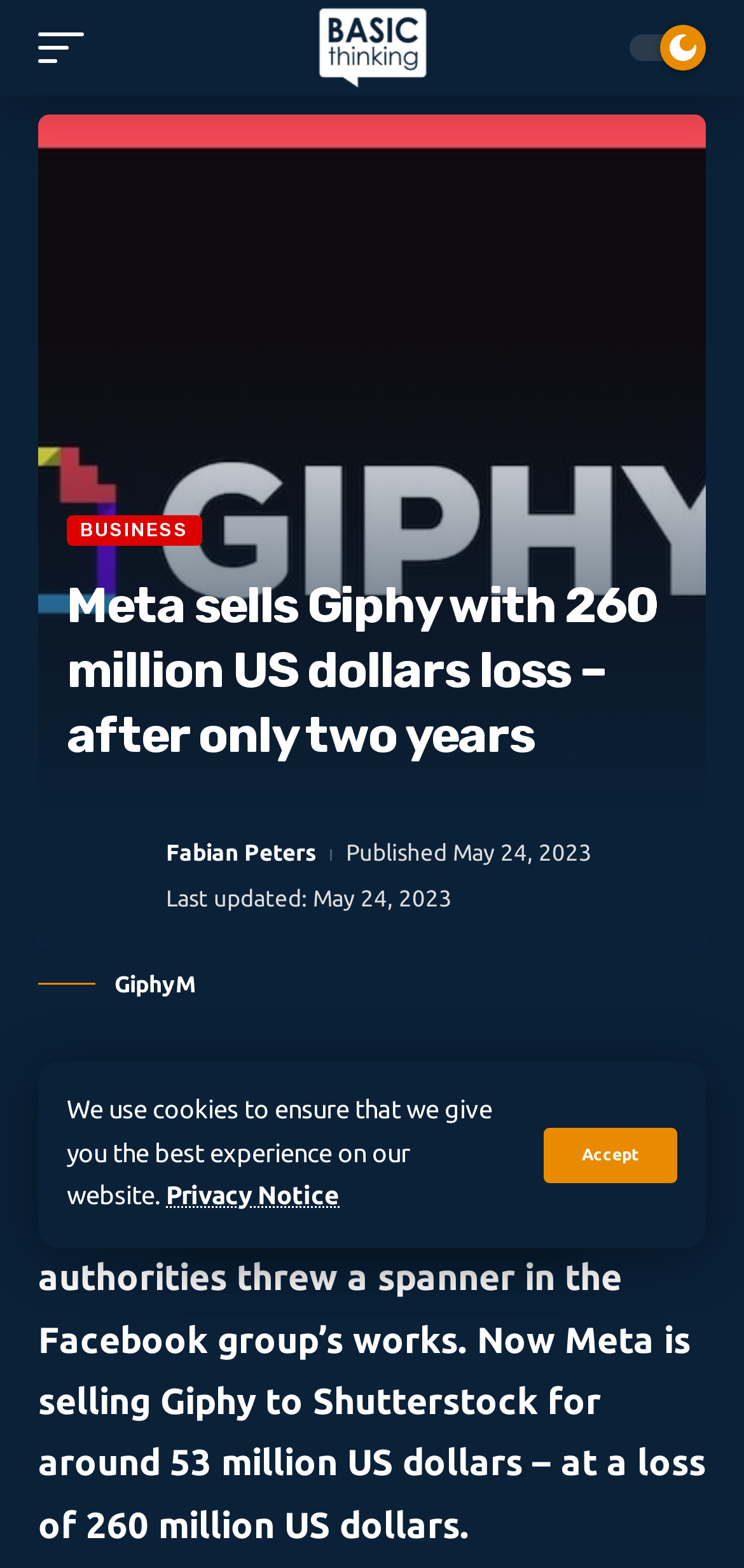What is the price Meta sold Giphy to Shutterstock for?
Using the information presented in the image, please offer a detailed response to the question.

The answer can be found in the StaticText element with the text 'Meta had bought the online database Giphy in 2021 for around 315 million US dollars. But the supervisory authorities threw a spanner in the Facebook group’s works. Now Meta is selling Giphy to Shutterstock for around 53 million US dollars – at a loss of 260 million US dollars.' The selling price is explicitly mentioned in the text.